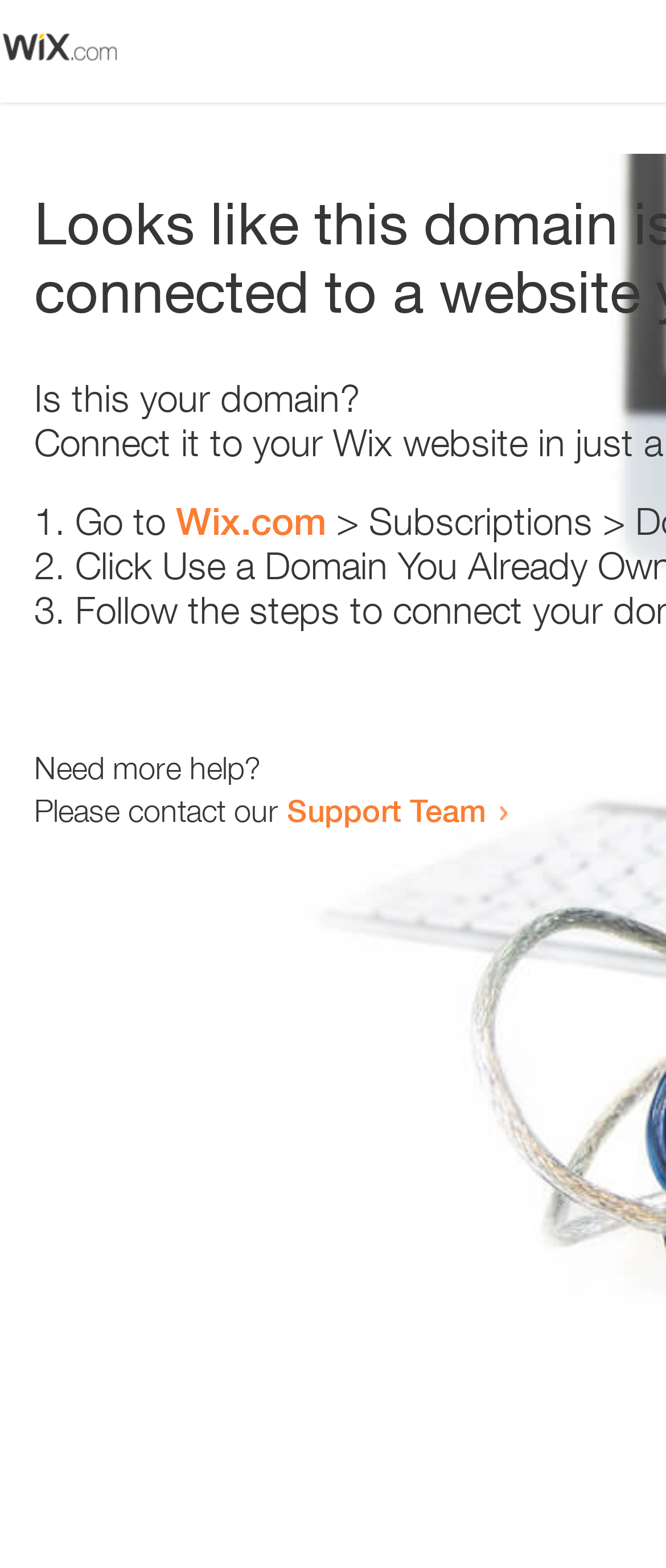From the webpage screenshot, identify the region described by Wix.com. Provide the bounding box coordinates as (top-left x, top-left y, bottom-right x, bottom-right y), with each value being a floating point number between 0 and 1.

[0.264, 0.318, 0.49, 0.347]